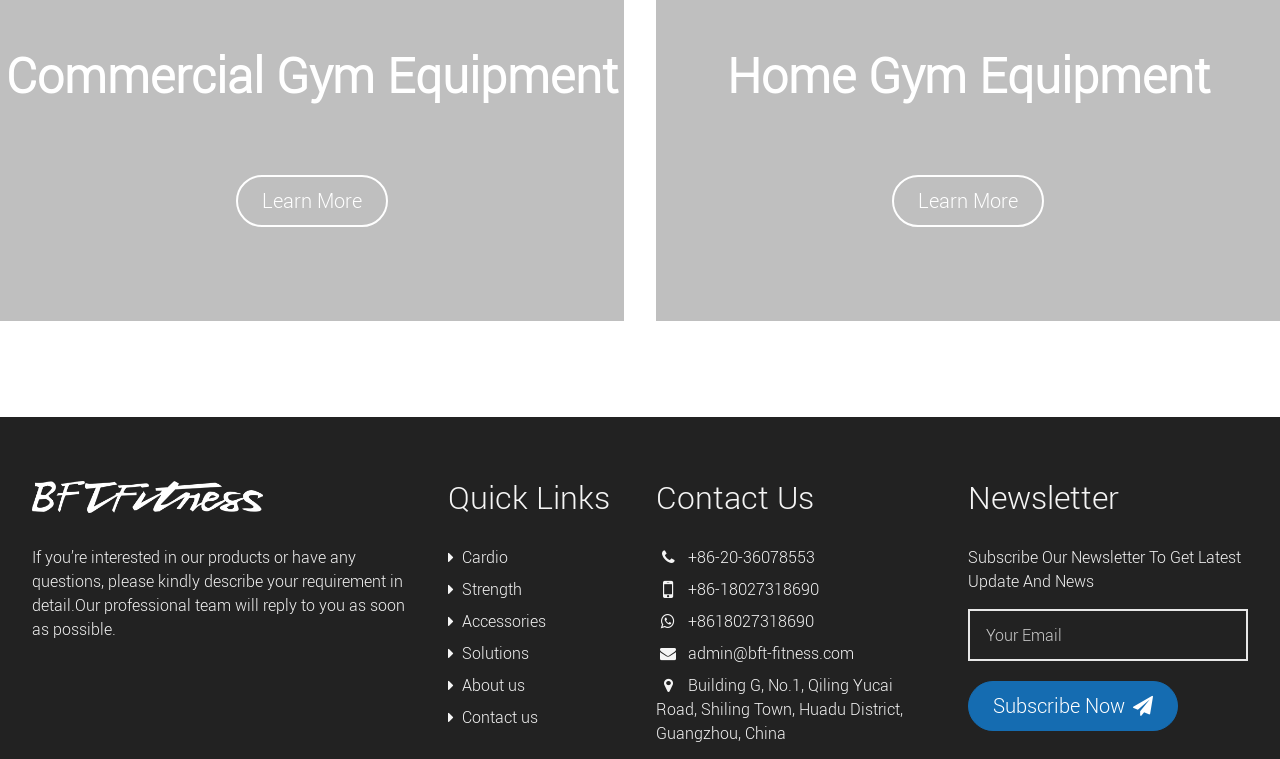Please identify the bounding box coordinates of the clickable area that will fulfill the following instruction: "Learn more about Home Gym Equipment". The coordinates should be in the format of four float numbers between 0 and 1, i.e., [left, top, right, bottom].

[0.697, 0.231, 0.816, 0.3]